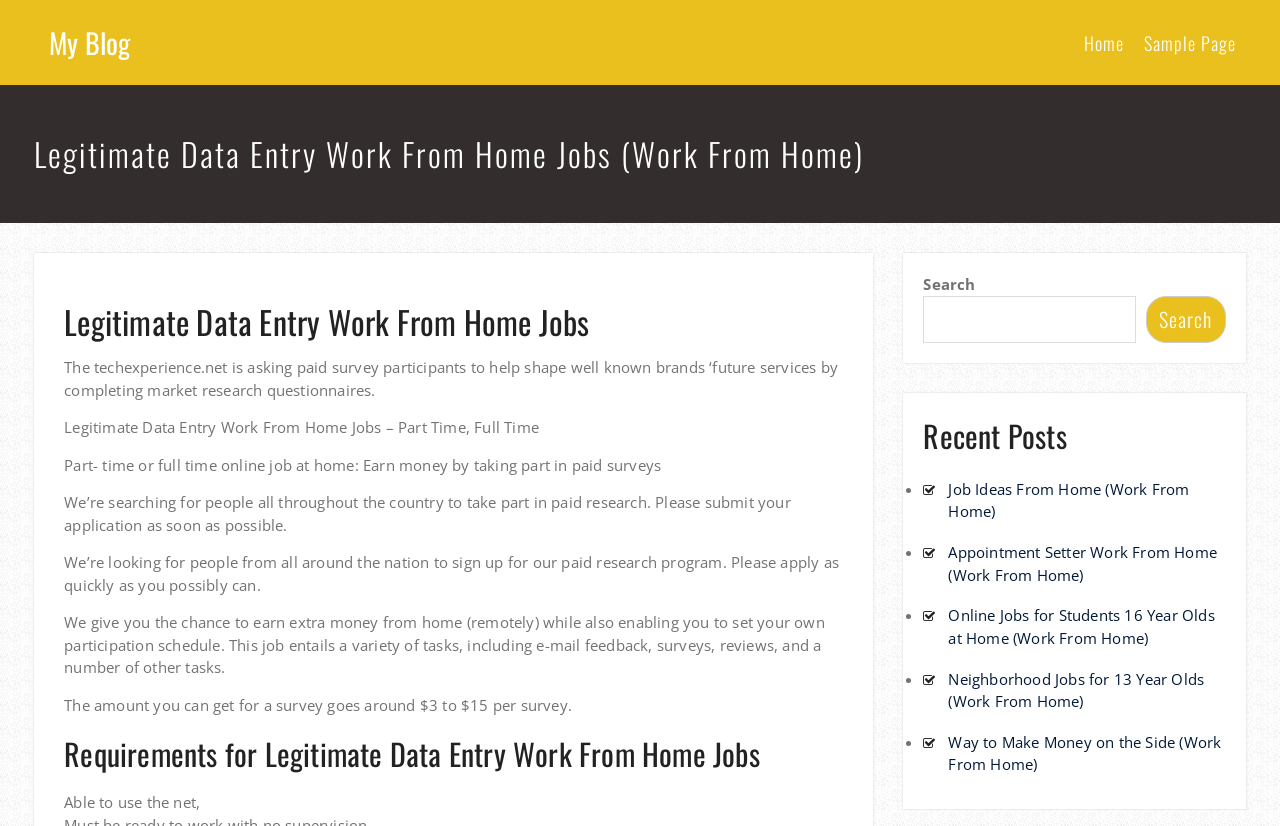What is the benefit of this job?
Could you please answer the question thoroughly and with as much detail as possible?

According to the webpage, this job gives you the chance to earn extra money from home (remotely) while also enabling you to set your own participation schedule, indicating that the benefit of this job is the ability to earn extra money from the comfort of your own home.